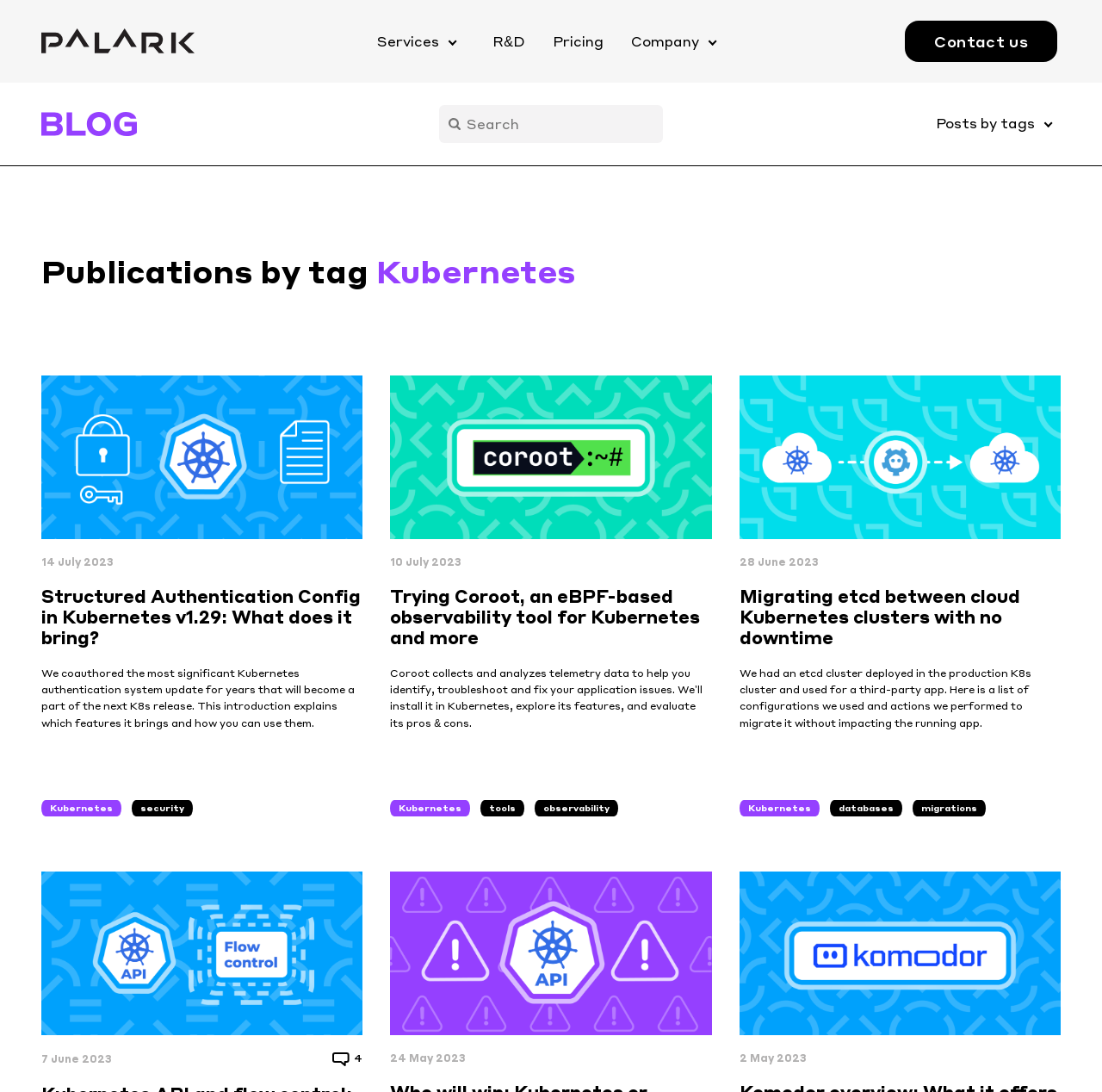What is the purpose of the textbox?
From the details in the image, provide a complete and detailed answer to the question.

I found a textbox element with a placeholder text 'Search', which suggests that the purpose of the textbox is to allow users to search for something on the website.